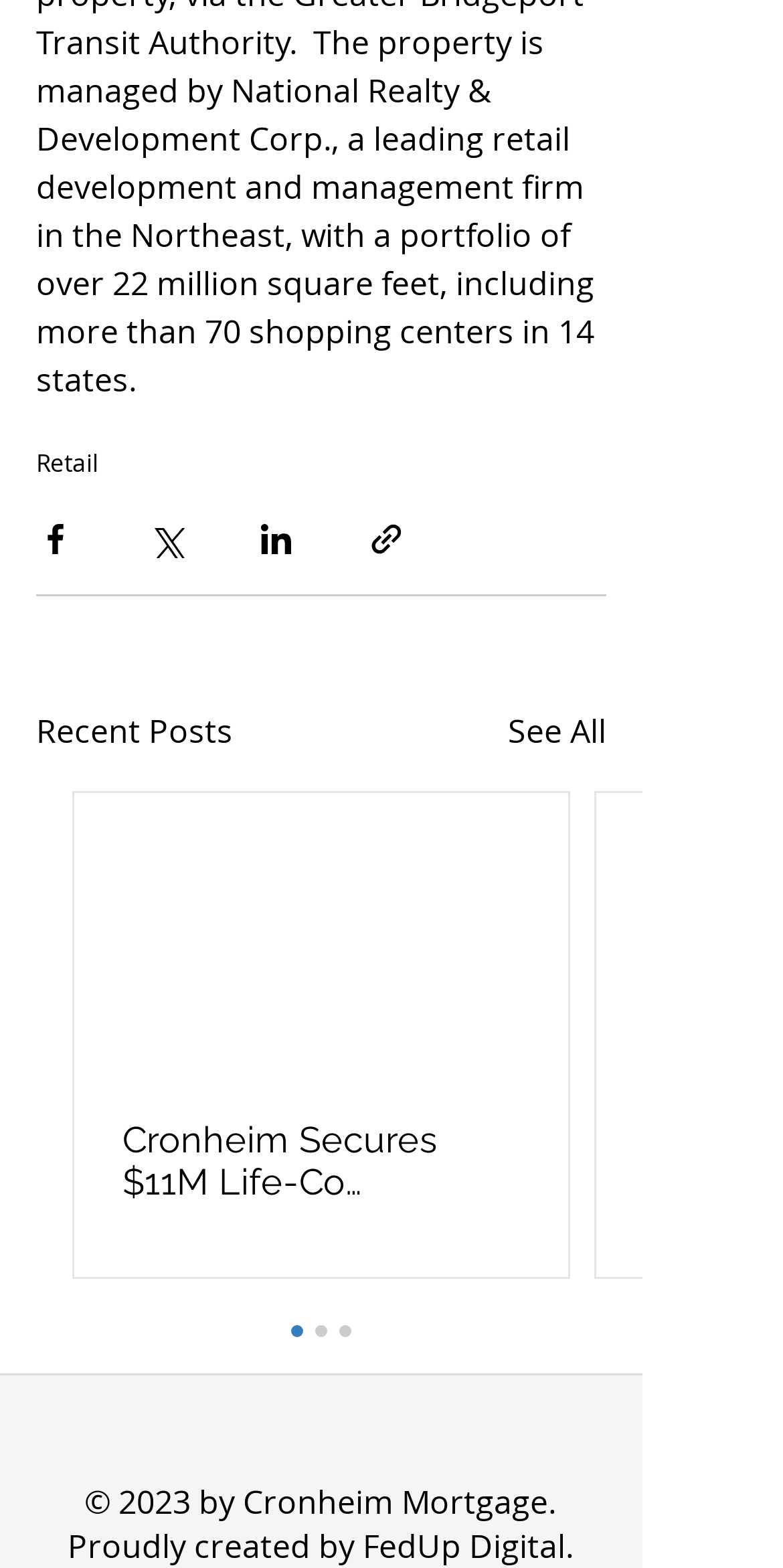Please identify the bounding box coordinates of the element that needs to be clicked to perform the following instruction: "View recent posts".

[0.046, 0.45, 0.297, 0.481]